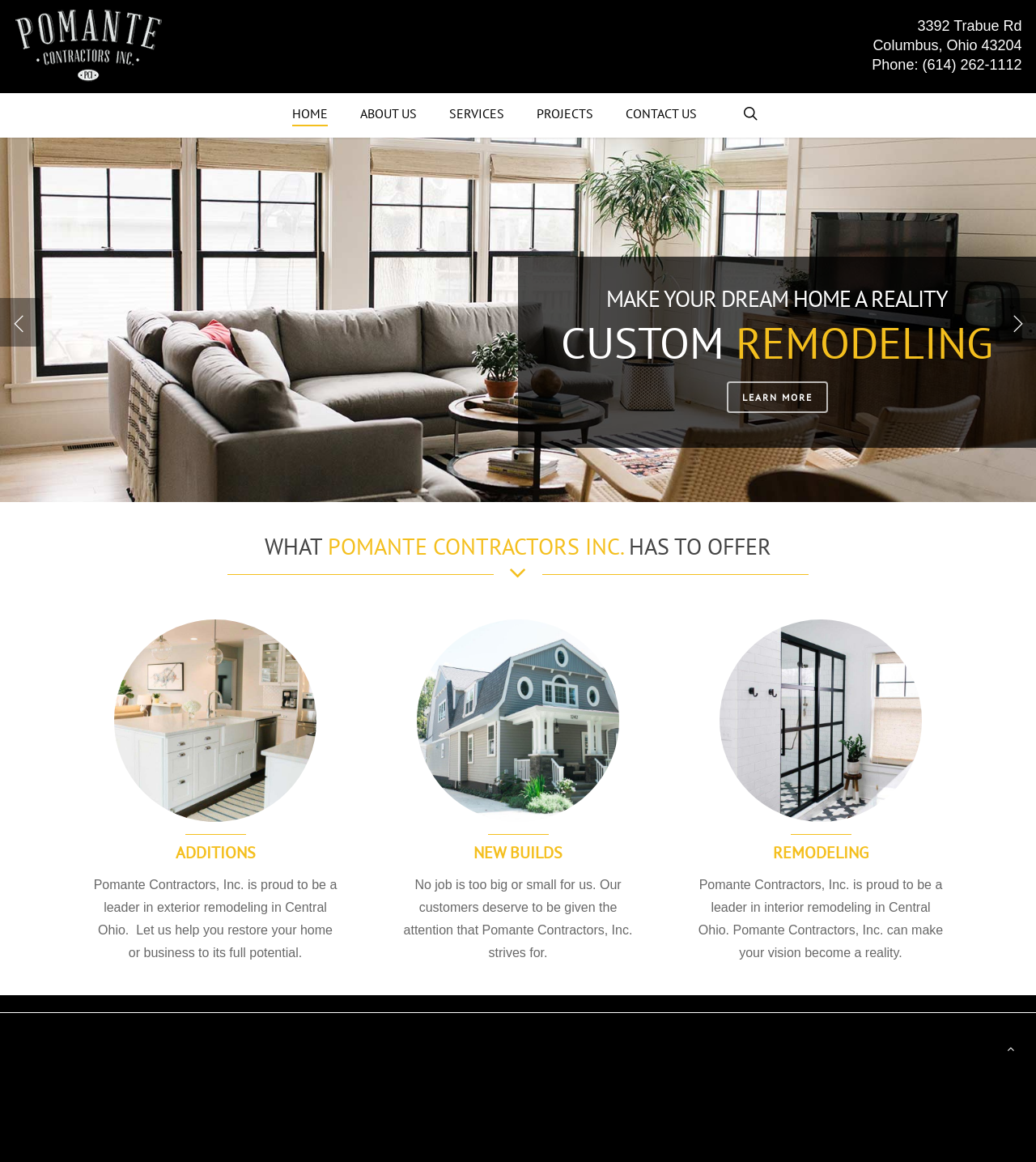Please give a concise answer to this question using a single word or phrase: 
What is the main heading of the middle section?

MAKE YOUR DREAM HOME A REALITY